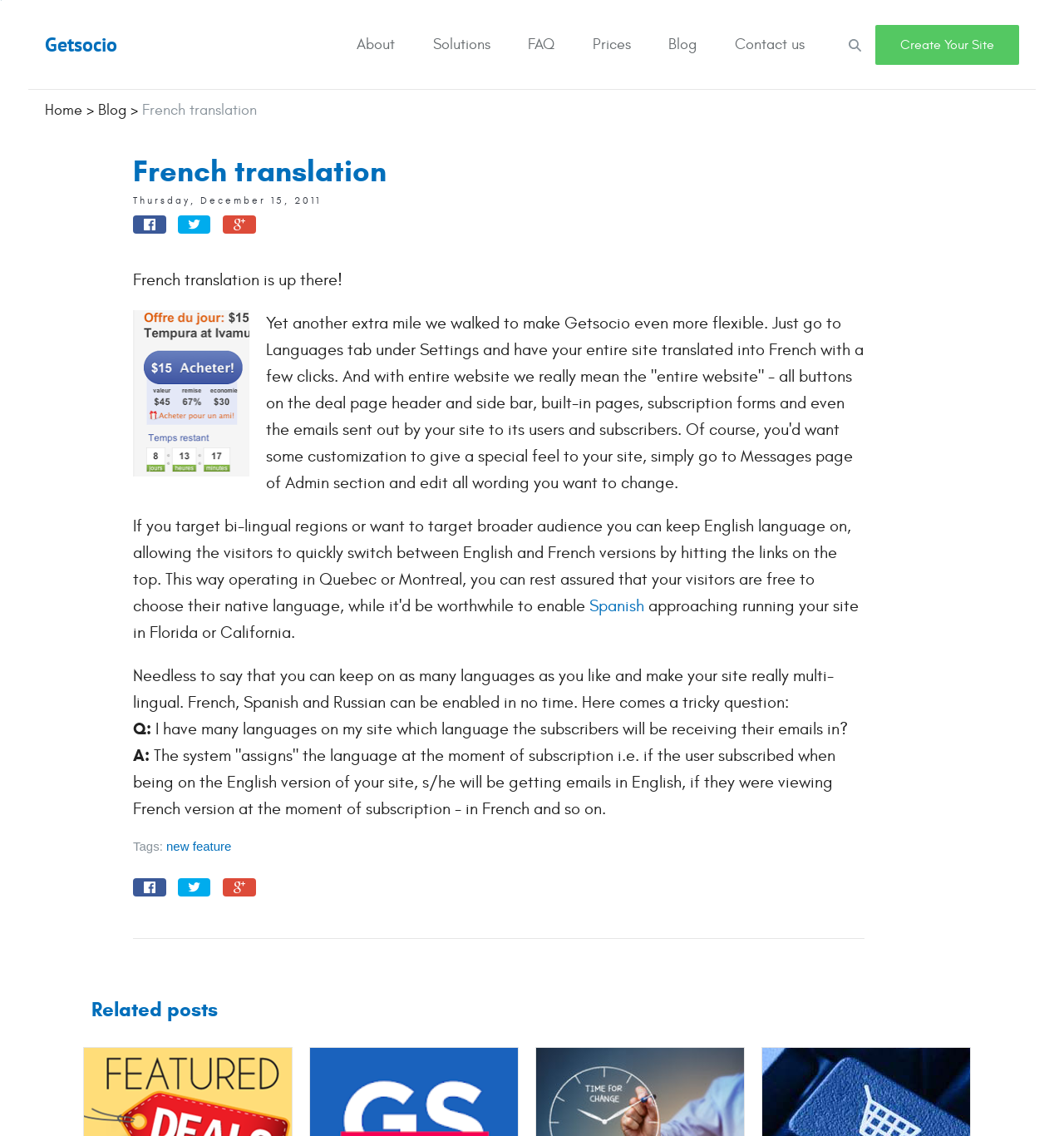Determine the bounding box coordinates of the UI element described by: "new feature".

[0.156, 0.739, 0.218, 0.751]